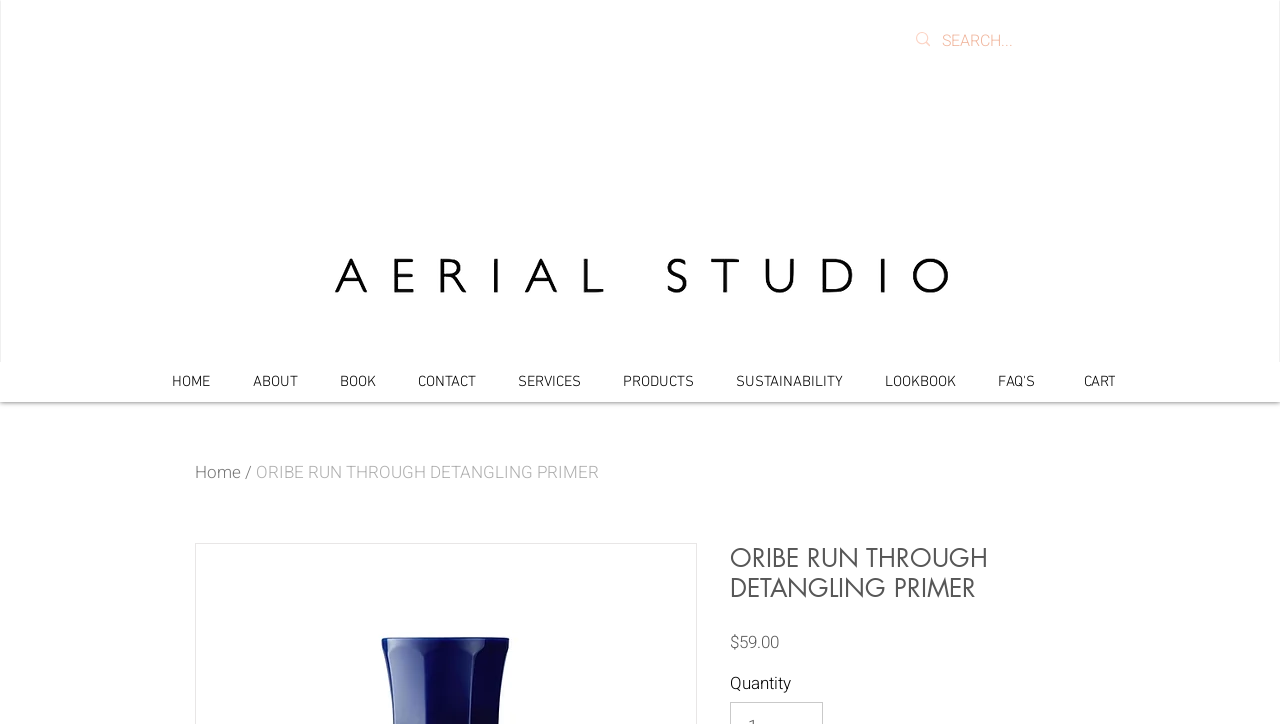What is the purpose of the search box?
Based on the visual details in the image, please answer the question thoroughly.

The search box is located at the top right of the webpage, with a bounding box coordinate of [0.736, 0.03, 0.848, 0.083]. Its purpose is to allow users to search for specific content or products on the website.